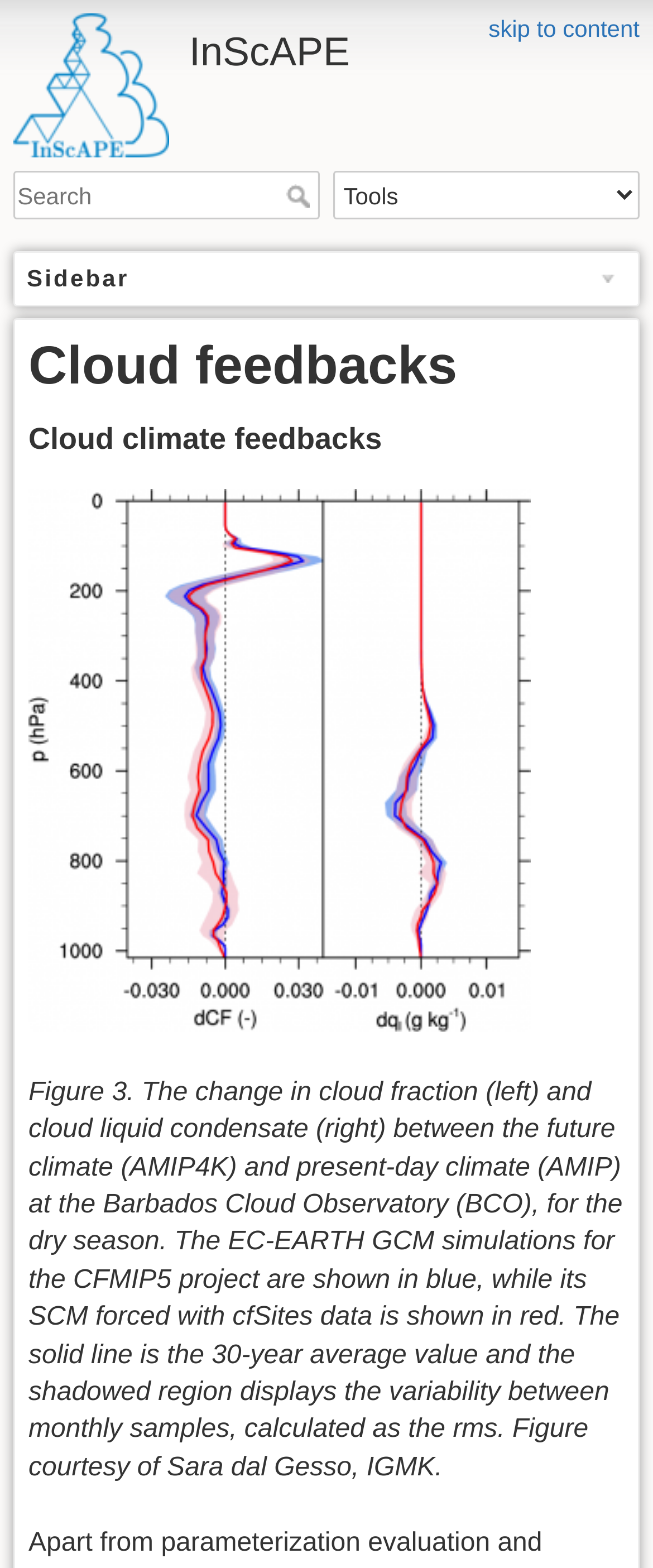Give a detailed explanation of the elements present on the webpage.

The webpage is titled "cloudfeedbacks [InScAPE]" and has a prominent heading "InScAPE" at the top. Below the heading, there is a search bar with a textbox and a "Search" button. To the right of the search bar, there is a combobox labeled "Tools". 

On the left side of the page, there is a navigation sidebar with several headings, including "Sidebar", "Cloud feedbacks", and "Cloud climate feedbacks". Below these headings, there is an image link labeled "dcloud-prof_timesample.png". 

Below the image link, there is a lengthy static text describing Figure 3, which appears to be a scientific explanation of a graph or chart. The text explains the changes in cloud fraction and cloud liquid condensate between the future climate and present-day climate at the Barbados Cloud Observatory. The text also credits the figure to Sara dal Gesso, IGMK.

At the very top of the page, there is a "skip to content" link, allowing users to bypass the navigation and headings and go directly to the main content of the page.